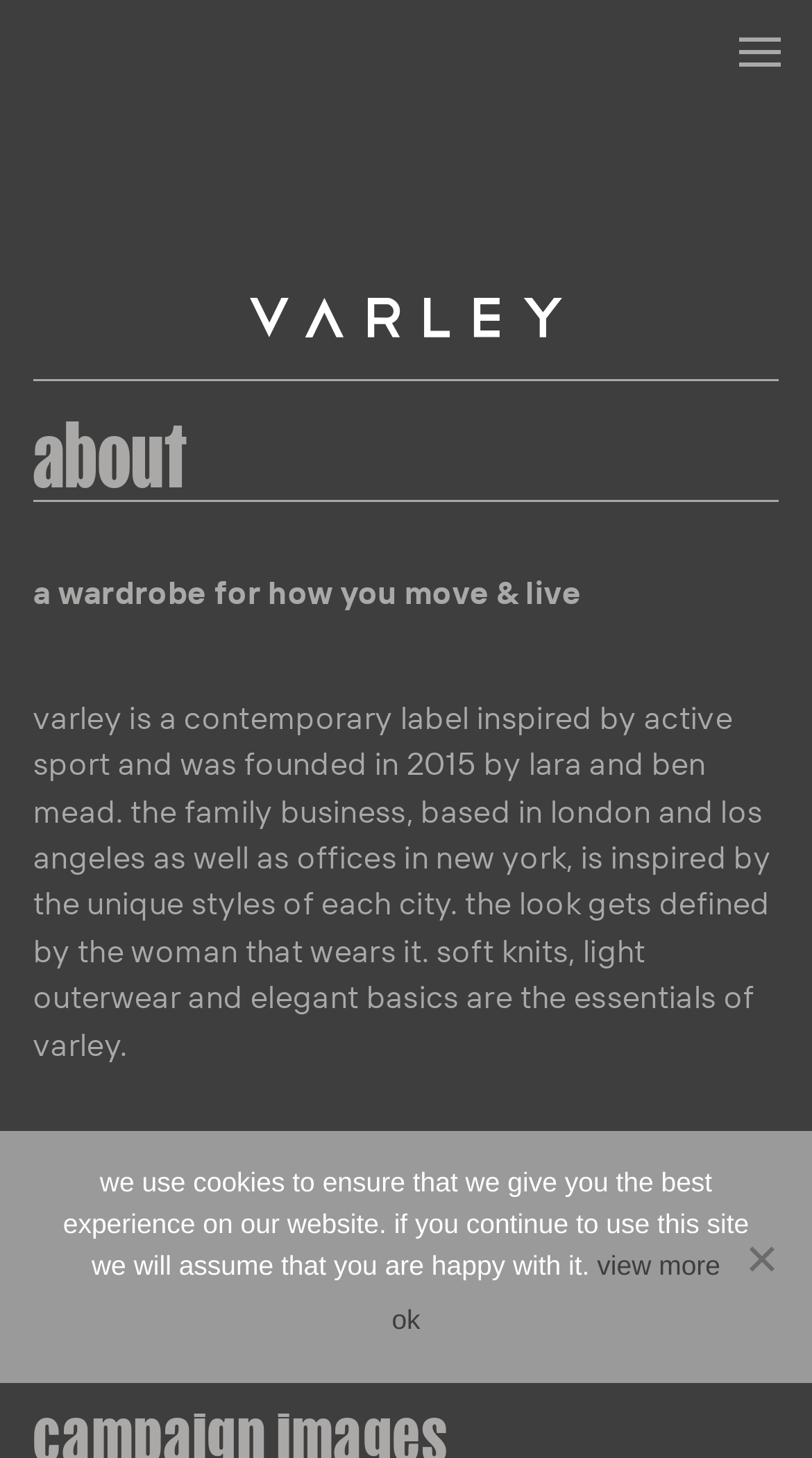What is the purpose of the button at the top right corner?
Answer the question in as much detail as possible.

I found the answer by looking at the button at the top right corner of the webpage, which has an image of a menu and is labeled as 'Menu Toggle'.